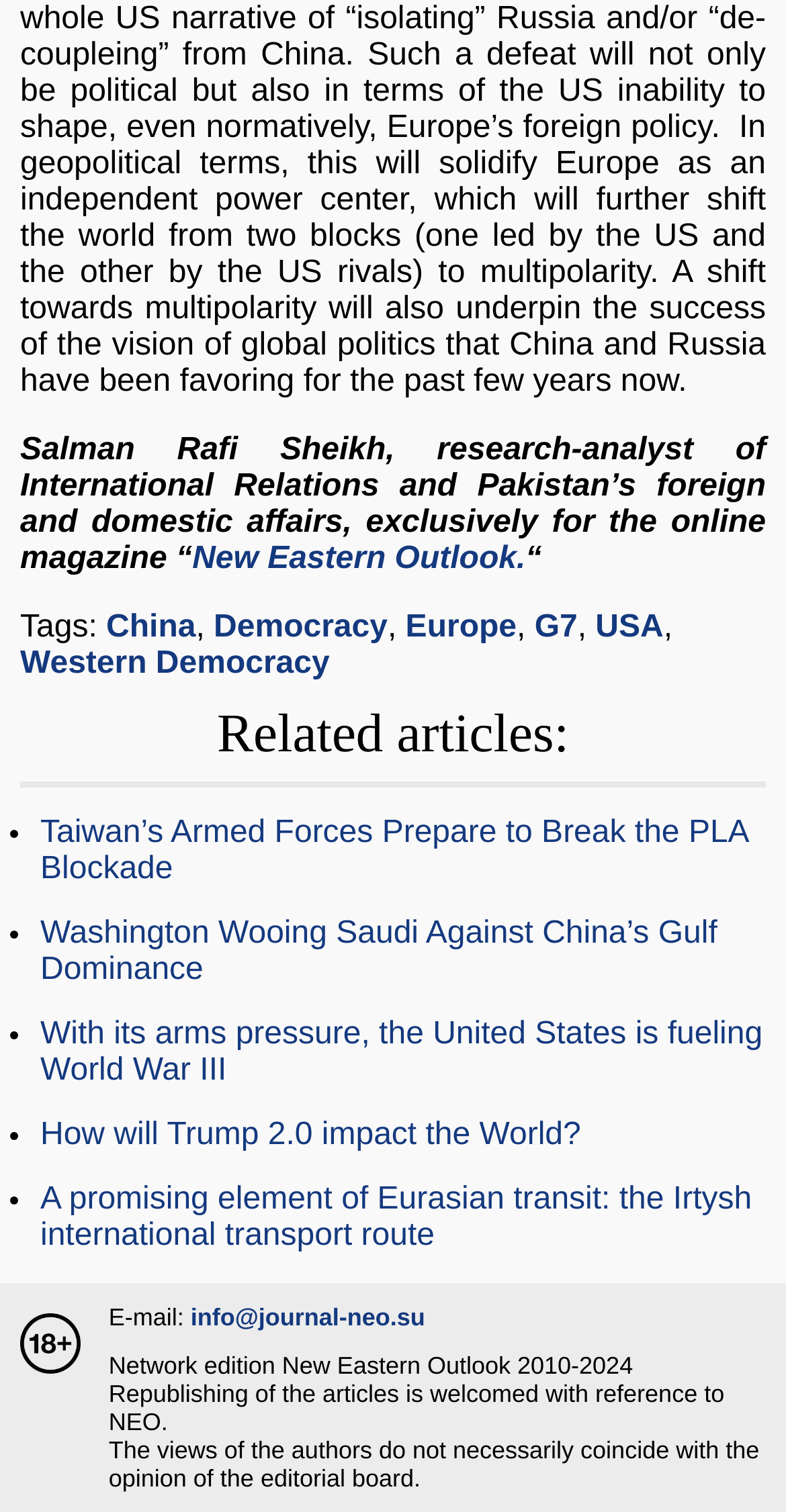How many related articles are listed?
Based on the image, provide your answer in one word or phrase.

5